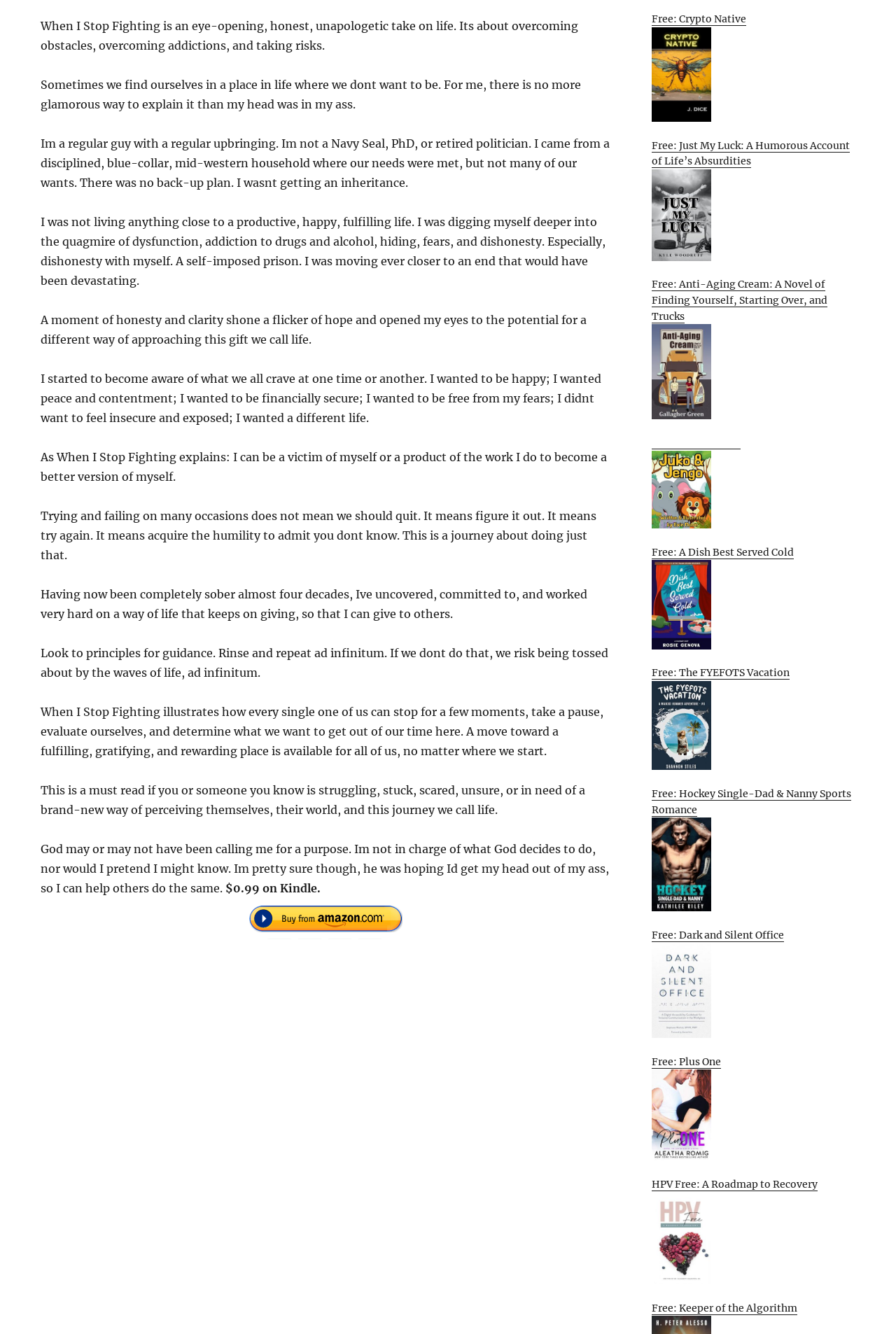Provide the bounding box coordinates of the HTML element described by the text: "Free: The FYEFOTS Vacation".

[0.727, 0.5, 0.955, 0.577]